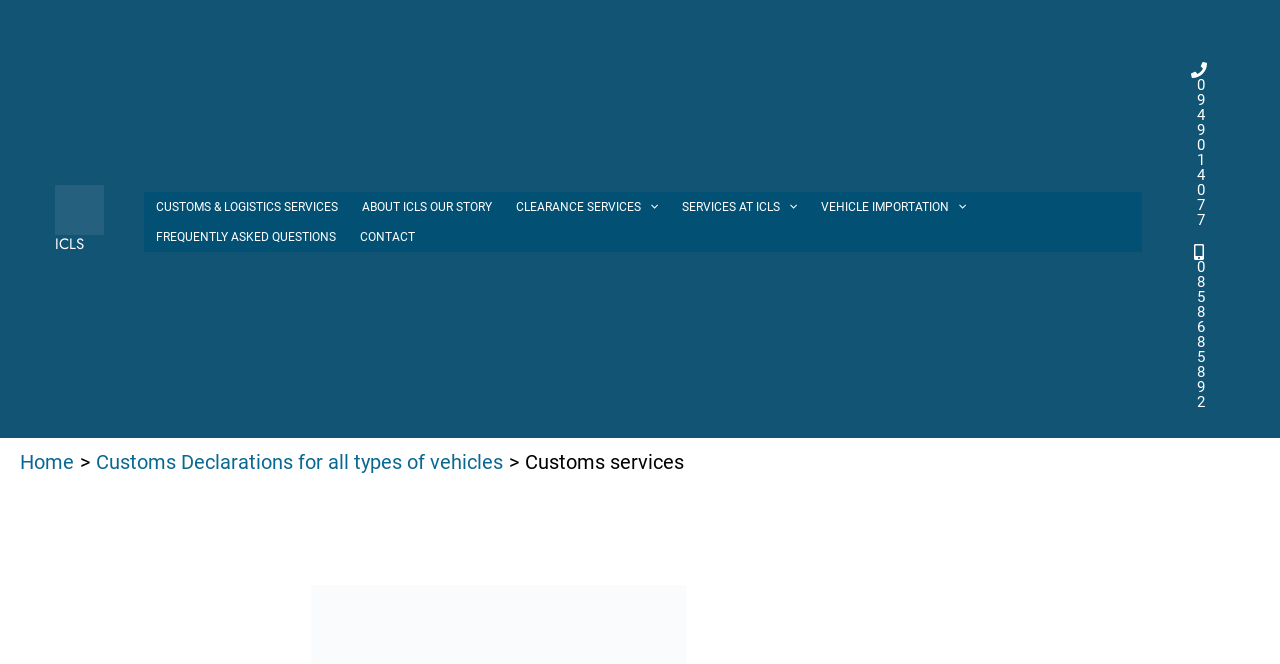What is the current page?
Using the information from the image, give a concise answer in one word or a short phrase.

Customs services